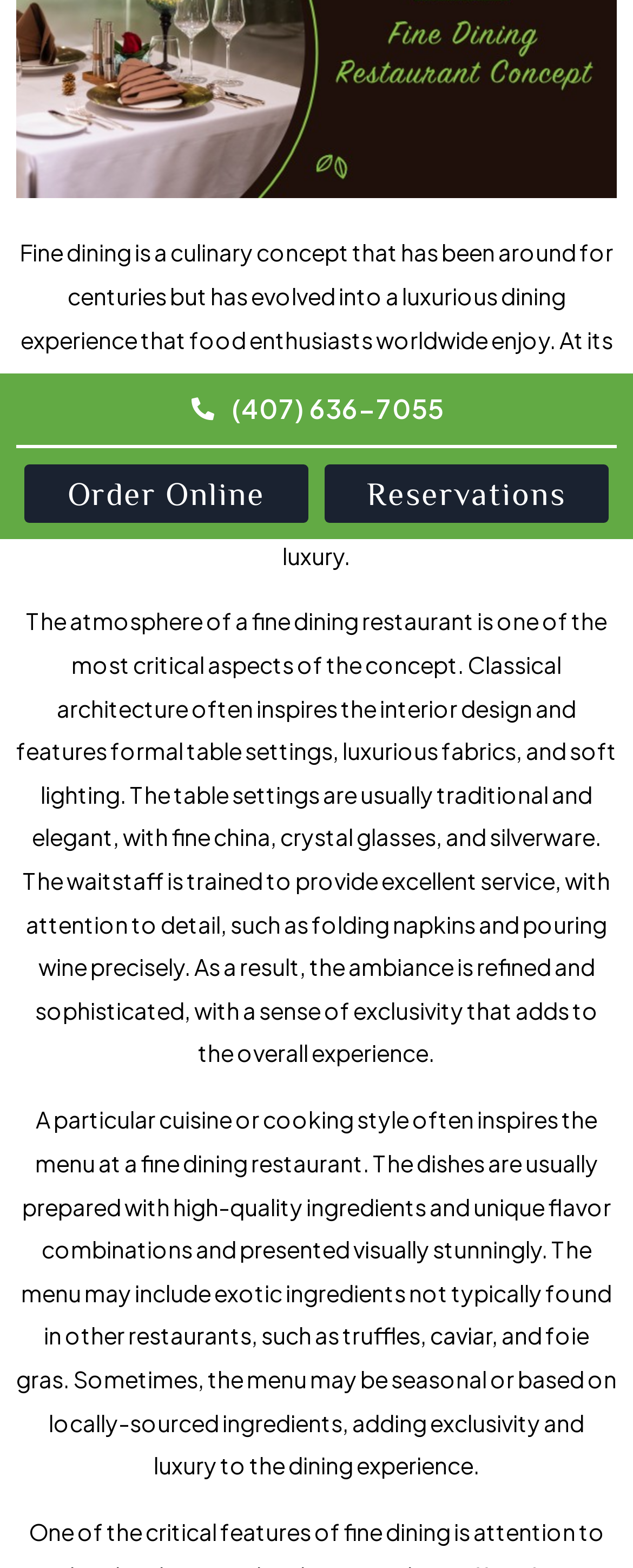Locate the bounding box coordinates of the UI element described by: "Order Online". Provide the coordinates as four float numbers between 0 and 1, formatted as [left, top, right, bottom].

[0.038, 0.296, 0.487, 0.333]